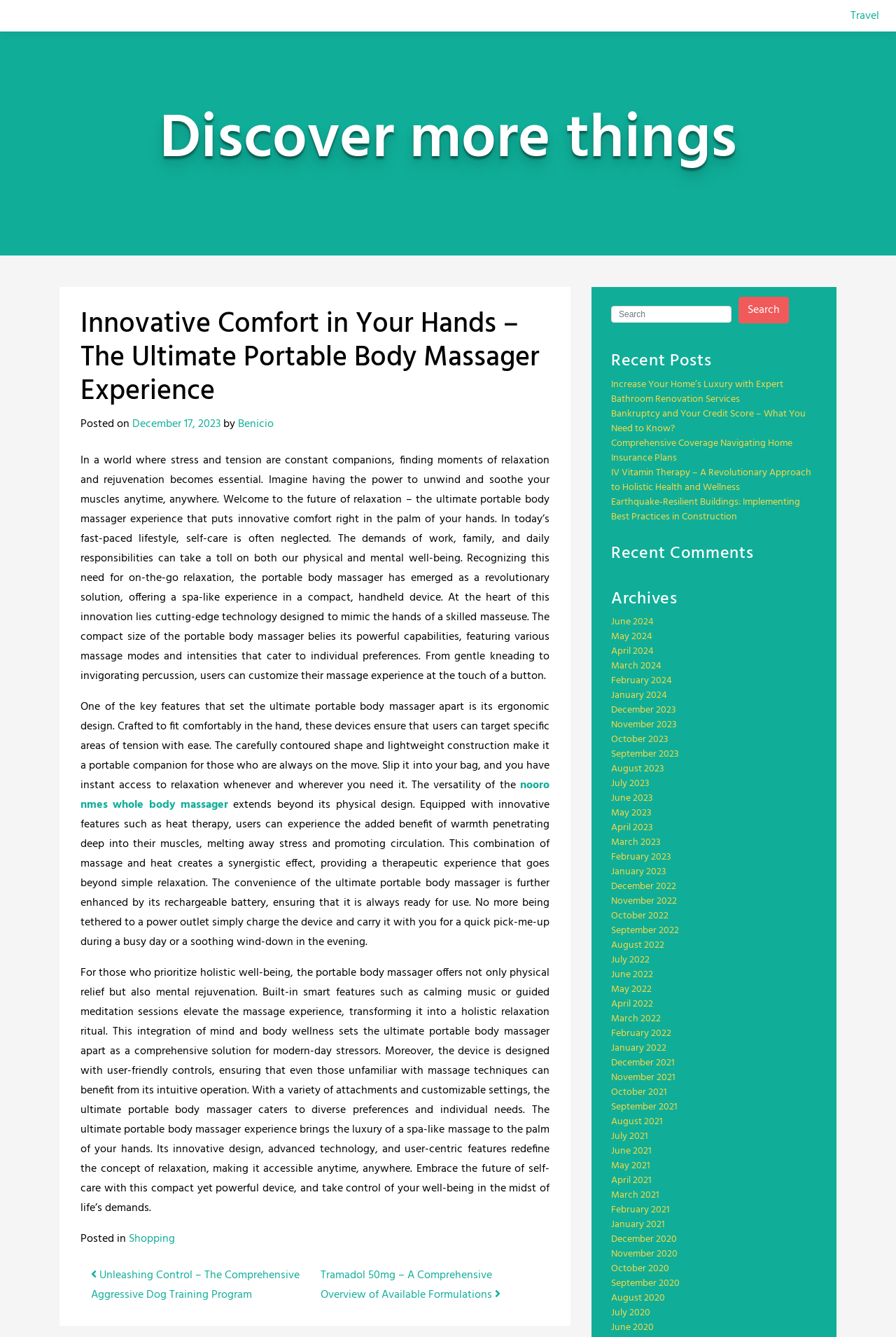What is the primary material consideration in the design of the portable body massager?
Can you provide an in-depth and detailed response to the question?

The article highlights the importance of ergonomic design in the development of the portable body massager, ensuring that the device is comfortable to hold and easy to use.